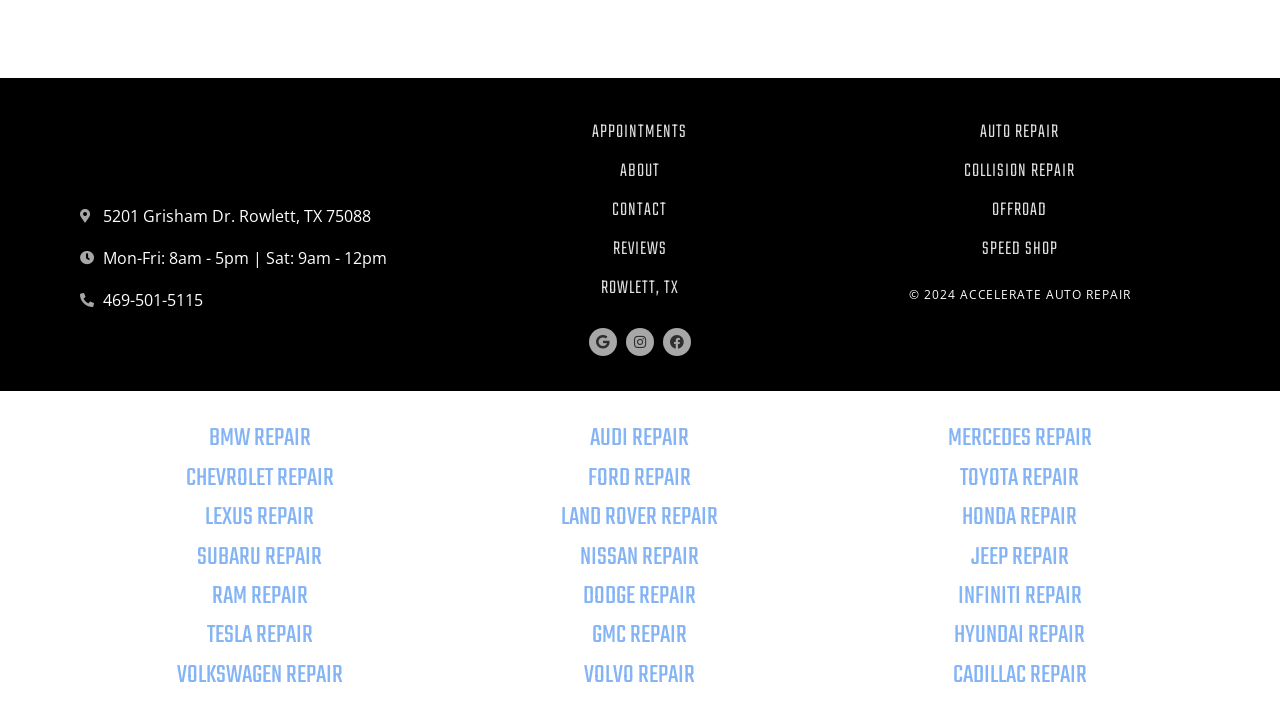From the webpage screenshot, predict the bounding box coordinates (top-left x, top-left y, bottom-right x, bottom-right y) for the UI element described here: FORD REPAIR

[0.46, 0.631, 0.54, 0.685]